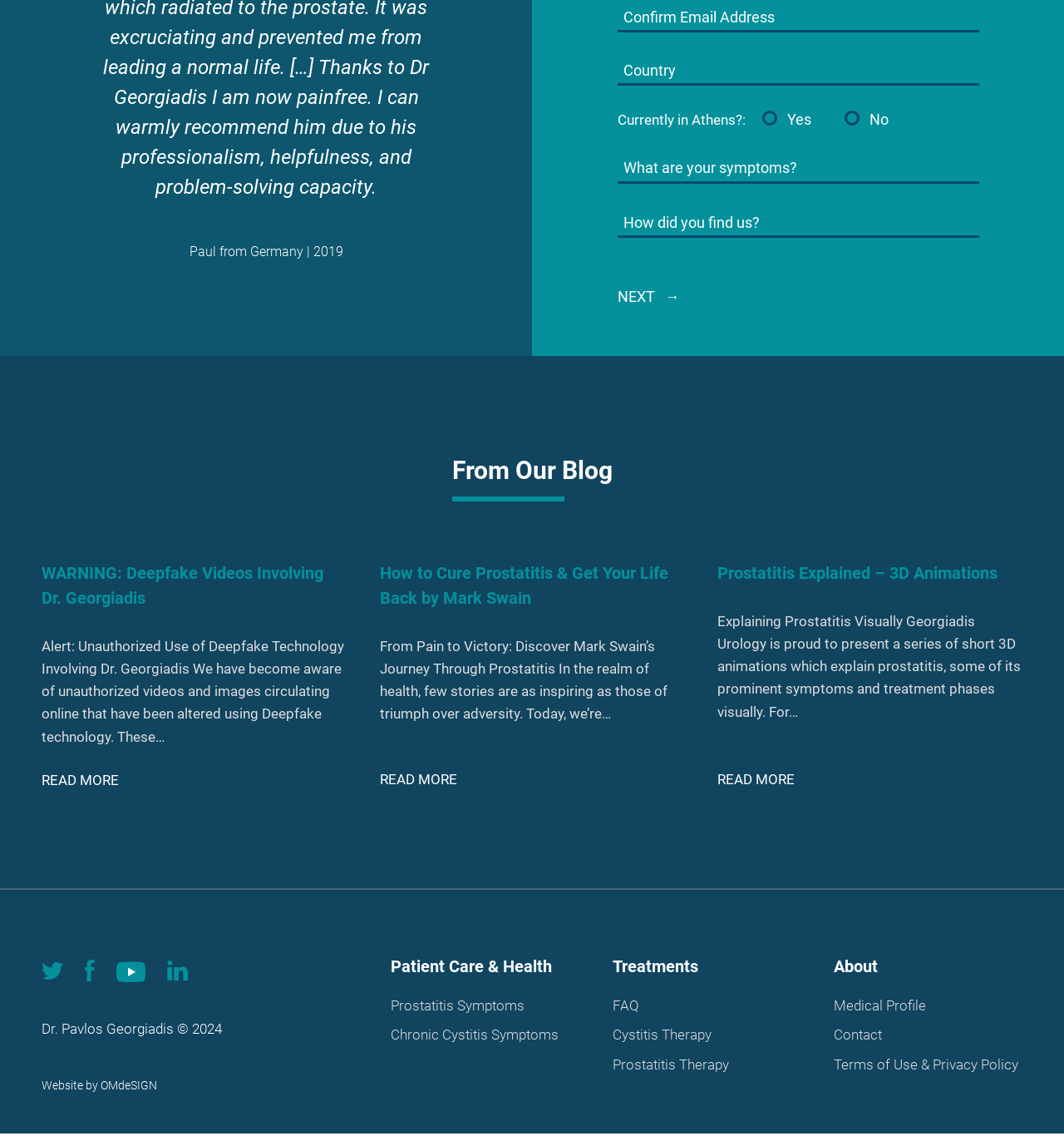Locate the UI element described as follows: "Prostatitis Explained – 3D Animations". Return the bounding box coordinates as four float numbers between 0 and 1 in the order [left, top, right, bottom].

[0.674, 0.509, 0.938, 0.527]